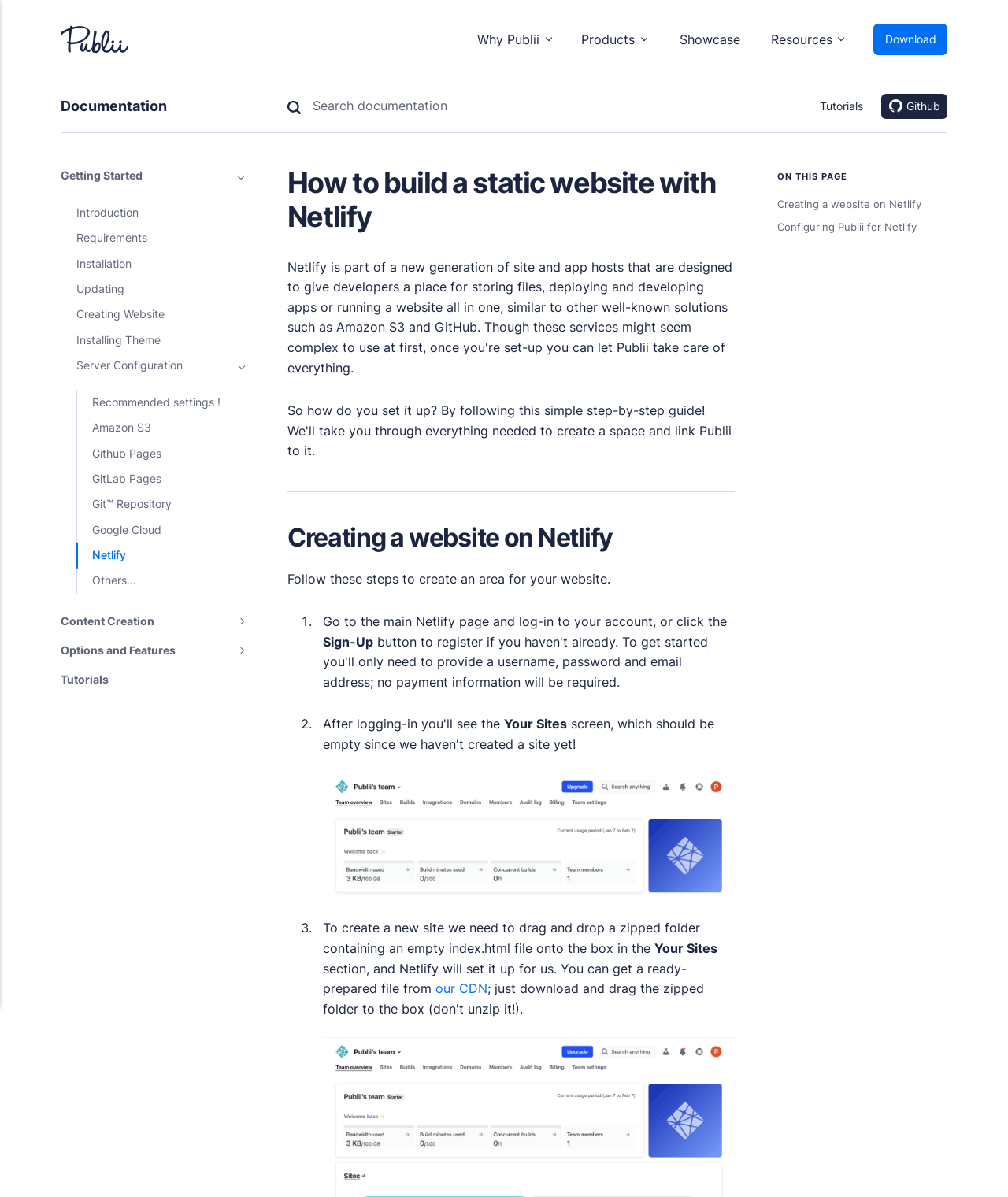Provide the bounding box coordinates for the UI element that is described by this text: "add review". The coordinates should be in the form of four float numbers between 0 and 1: [left, top, right, bottom].

None